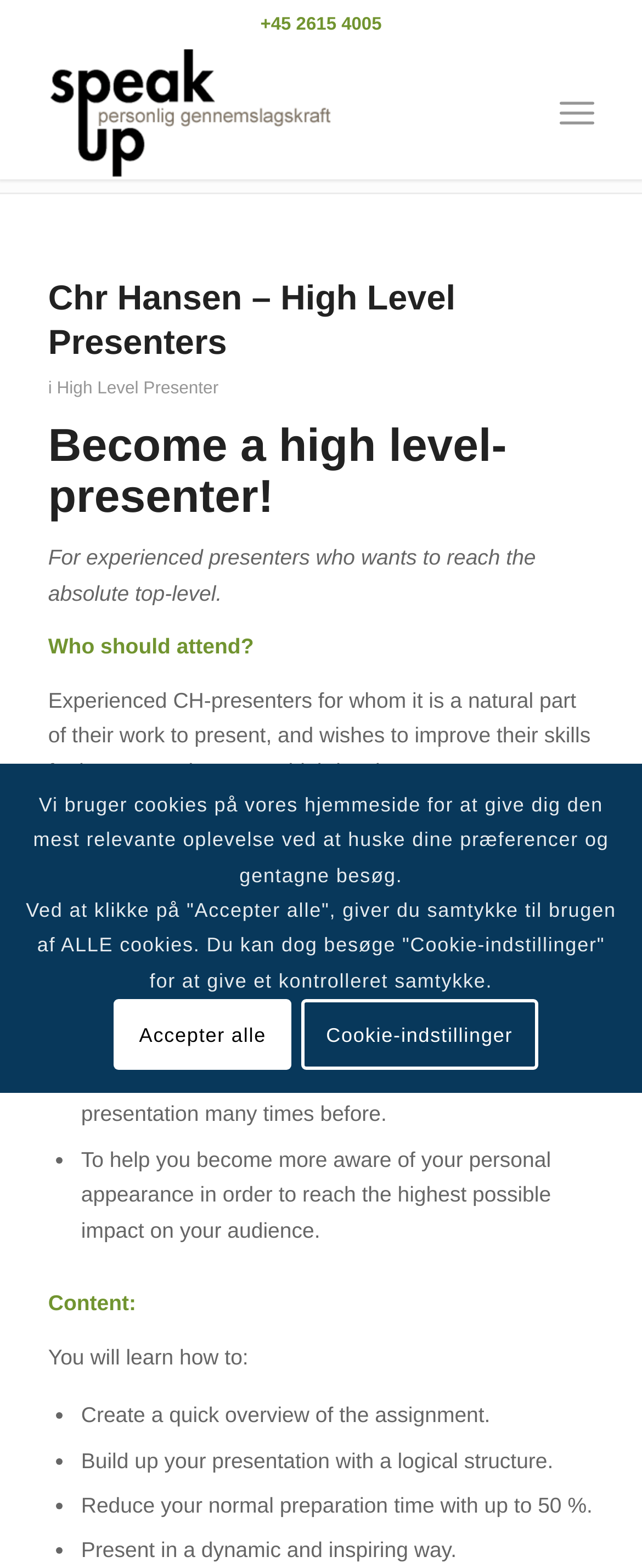Determine the bounding box coordinates for the UI element described. Format the coordinates as (top-left x, top-left y, bottom-right x, bottom-right y) and ensure all values are between 0 and 1. Element description: High Level Presenter

[0.089, 0.242, 0.34, 0.254]